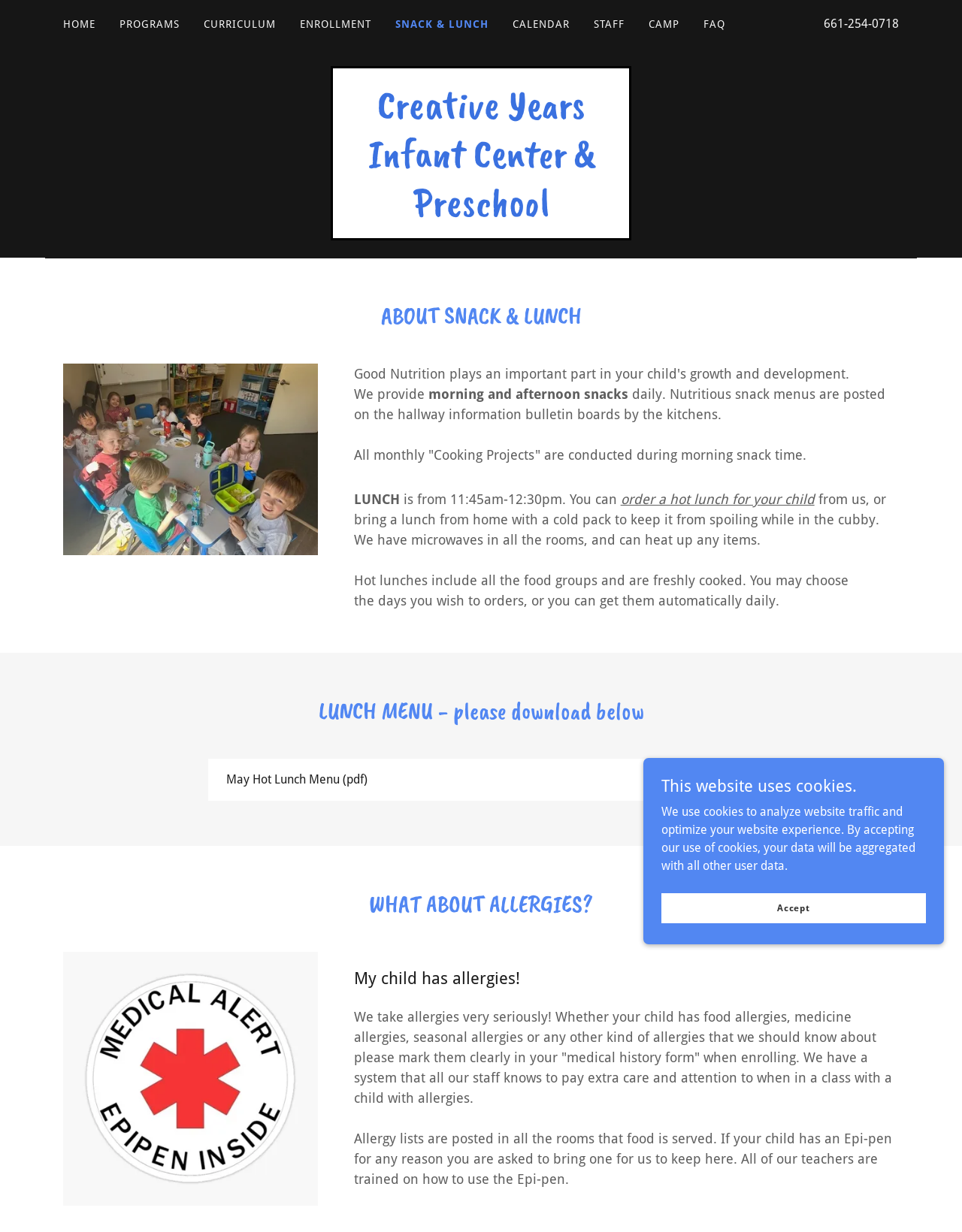Locate the bounding box coordinates of the element's region that should be clicked to carry out the following instruction: "Download May Hot Lunch Menu". The coordinates need to be four float numbers between 0 and 1, i.e., [left, top, right, bottom].

[0.217, 0.616, 0.783, 0.65]